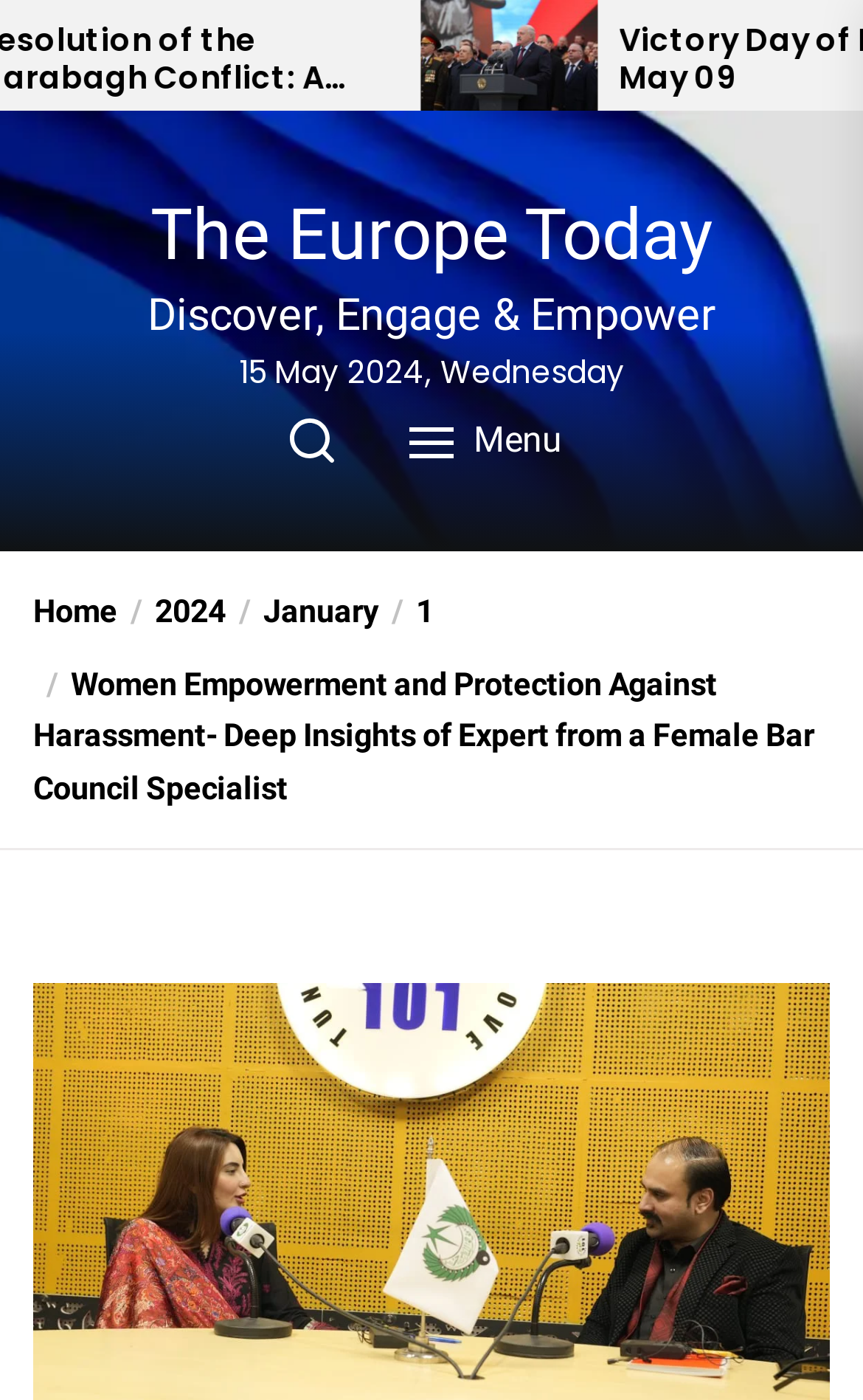With reference to the screenshot, provide a detailed response to the question below:
How many links are in the breadcrumb navigation?

I counted the number of link elements within the breadcrumb navigation element, which are 'Home', '/2024', '/January', '/1', and the article title link.